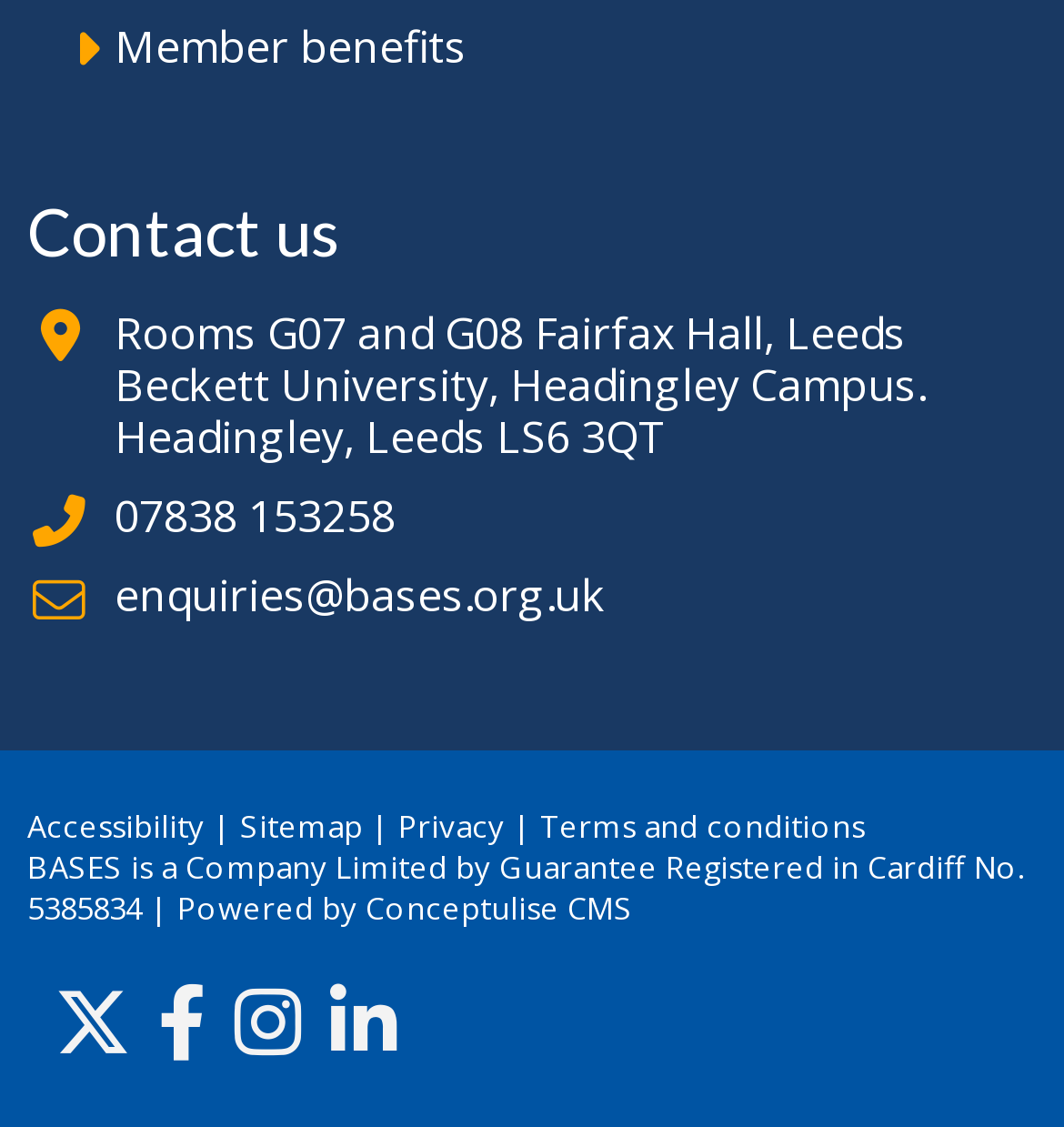Answer this question using a single word or a brief phrase:
What is the address of Leeds Beckett University?

Fairfax Hall, Headingley Campus